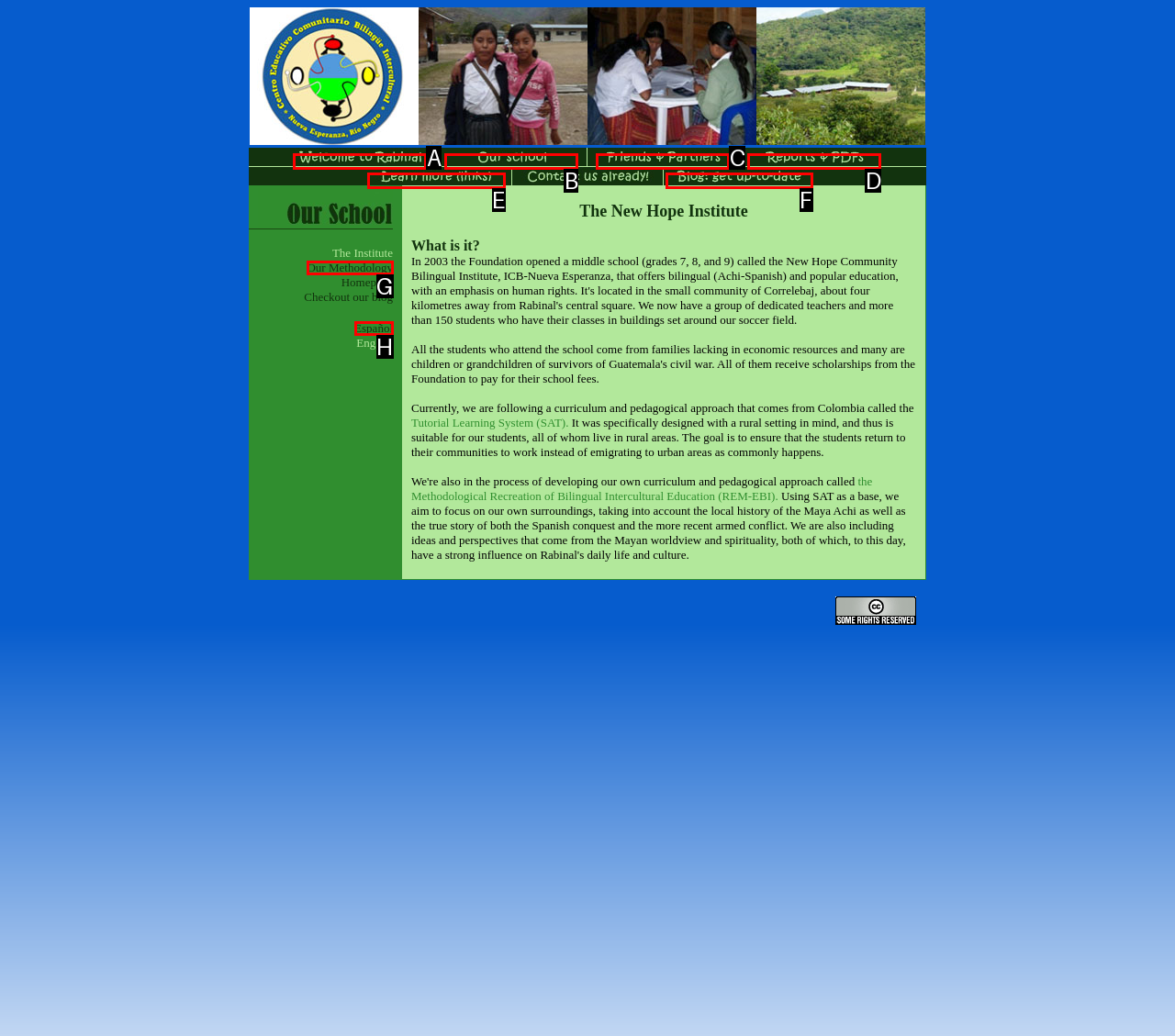Find the option that matches this description: Our Methodology
Provide the corresponding letter directly.

G